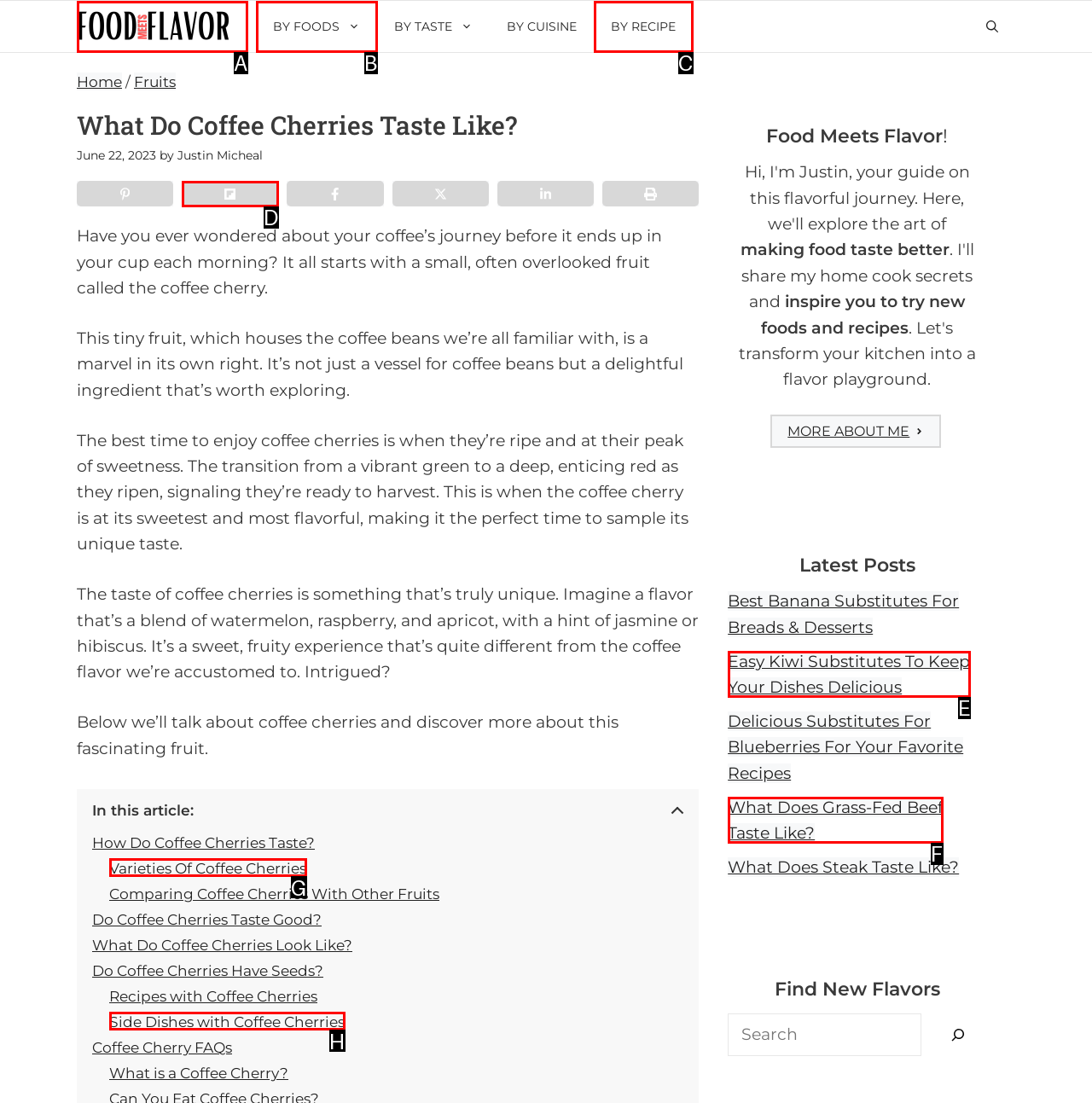Given the element description: Flipboard
Pick the letter of the correct option from the list.

D